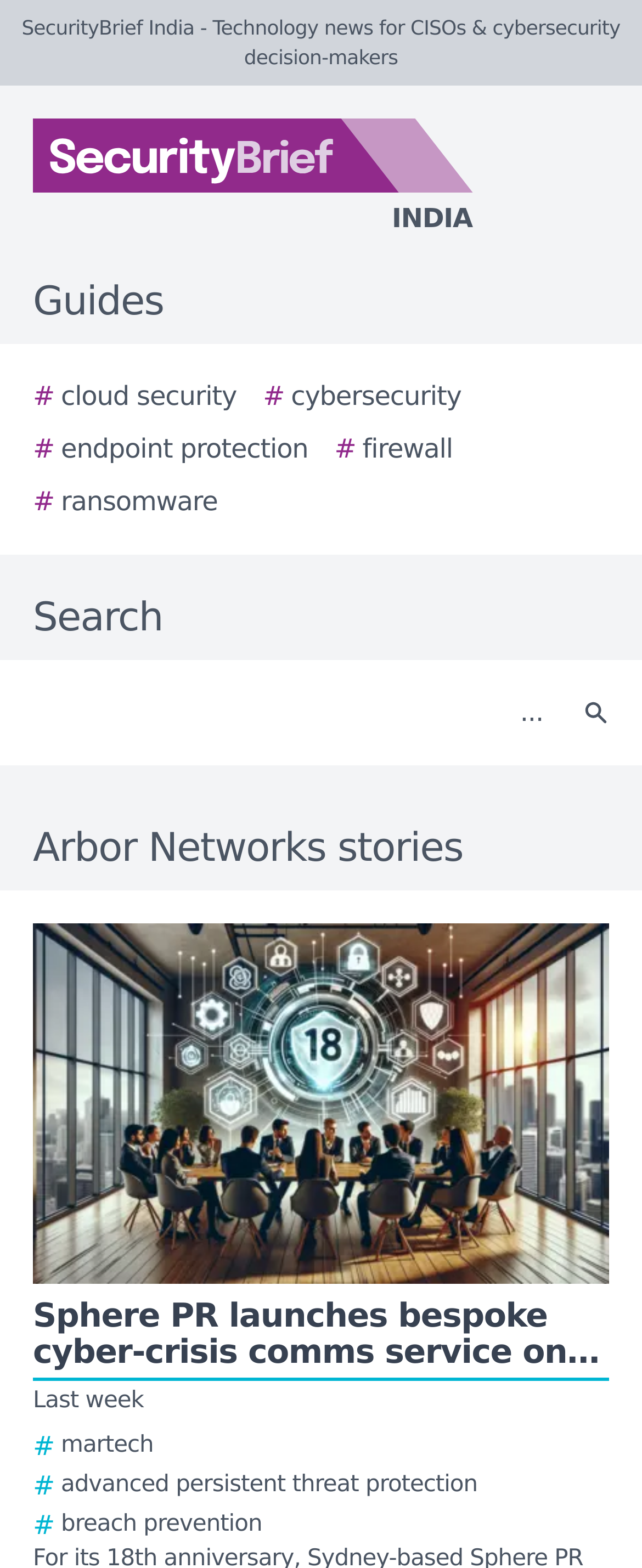Provide the bounding box coordinates in the format (top-left x, top-left y, bottom-right x, bottom-right y). All values are floating point numbers between 0 and 1. Determine the bounding box coordinate of the UI element described as: aria-label="Search" name="search" placeholder="..."

[0.021, 0.429, 0.877, 0.48]